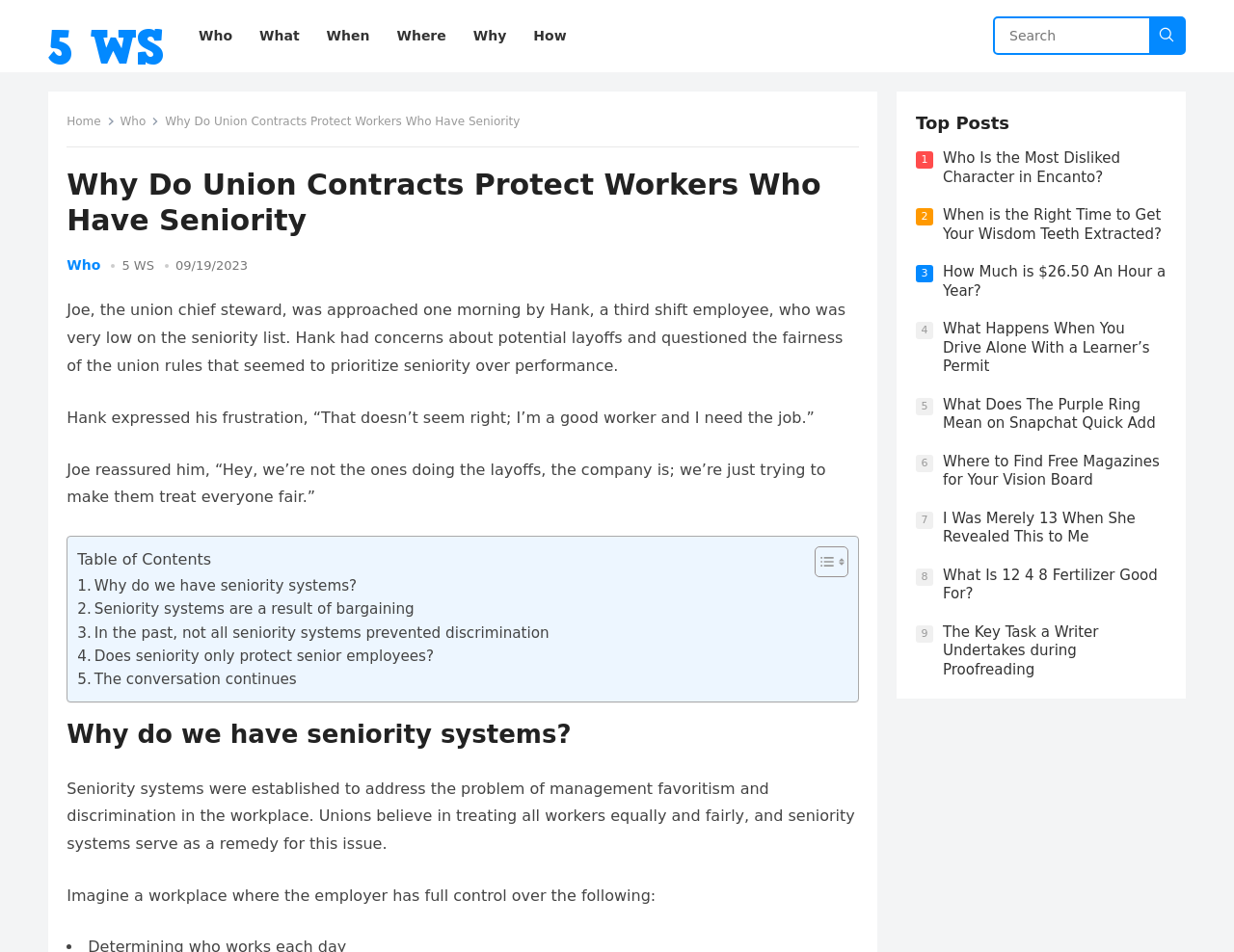What is the date of the article?
Provide a comprehensive and detailed answer to the question.

The date of the article is mentioned in the header section of the webpage, next to the link '5 WS'.